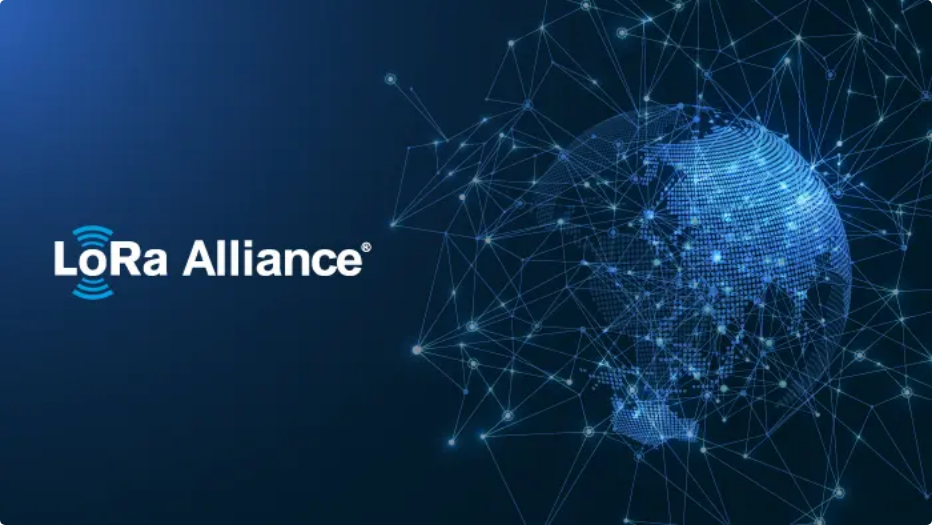Describe the image with as much detail as possible.

The image prominently features the "LoRa Alliance®" logo against a deep blue background, symbolizing connectivity in the Internet of Things (IoT) landscape. The logo is strategically placed to the left, while a network of interconnected nodes and lines creates a digital globe to the right, illustrating the global reach and technological advancements driven by the alliance. This visual representation aligns with Minew Technologies' recent announcement of joining the LoRa Alliance, emphasizing their commitment to enhancing IoT capabilities through collaboration and innovation.